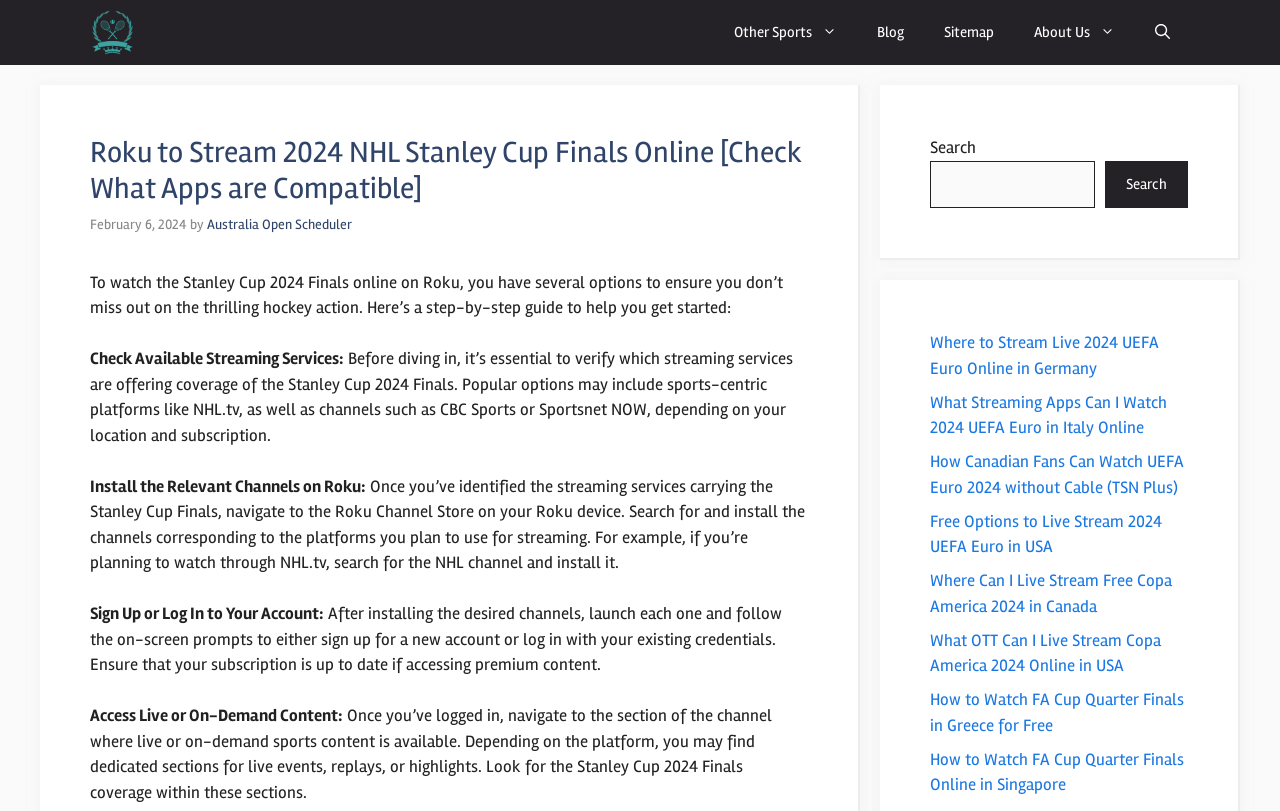Mark the bounding box of the element that matches the following description: "title="Australian Open Live Streaming Free"".

[0.07, 0.0, 0.105, 0.08]